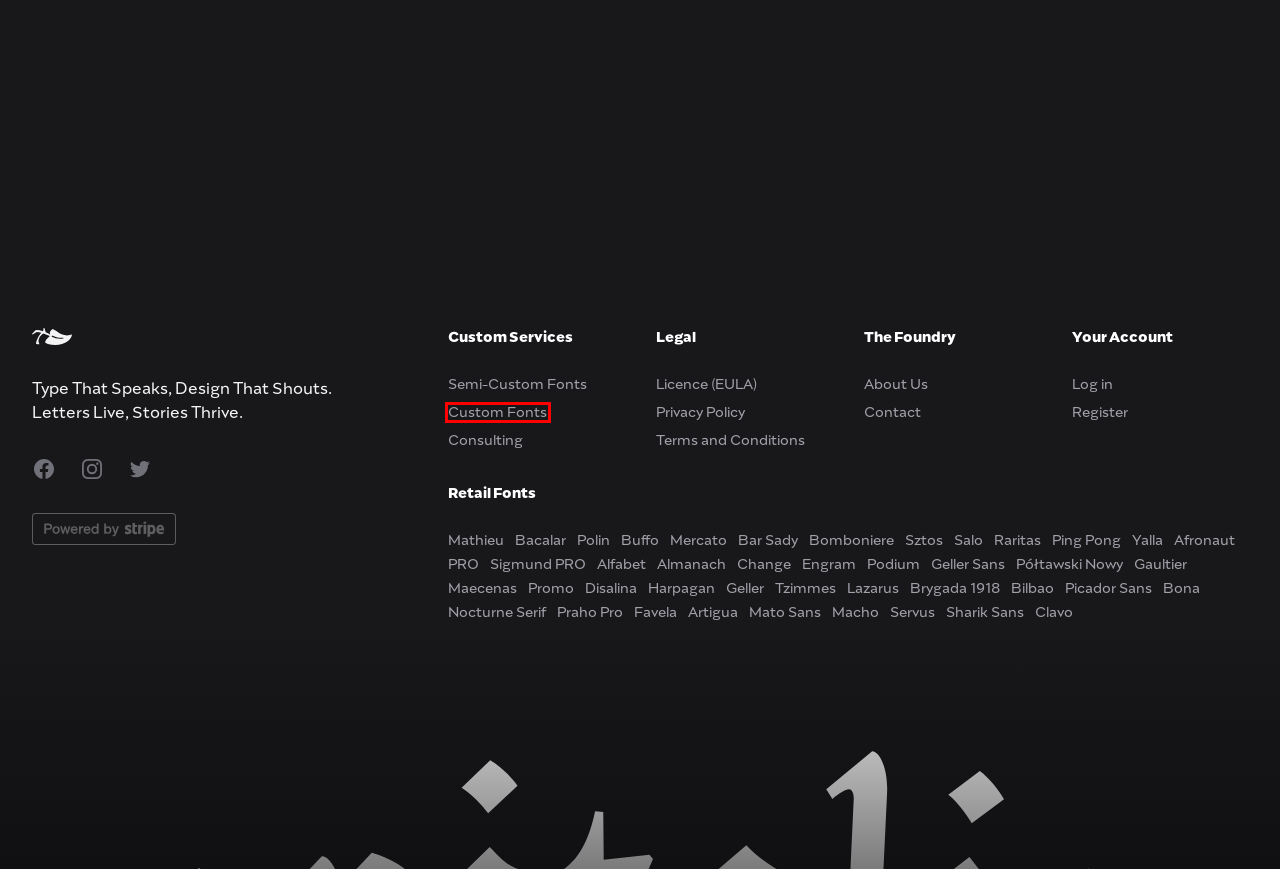You are presented with a screenshot of a webpage containing a red bounding box around an element. Determine which webpage description best describes the new webpage after clicking on the highlighted element. Here are the candidates:
A. Nocturne Serif | Capitalics WTF
B. Clavo | Capitalics WTF
C. Yalla | Capitalics WTF
D. Praho Pro | Capitalics WTF
E. Podium | Capitalics WTF
F. Bar Sady | Capitalics WTF
G. Custom Fonts: Bespoke Solutions | Capitalics WTF
H. Mathieu | Capitalics WTF

G